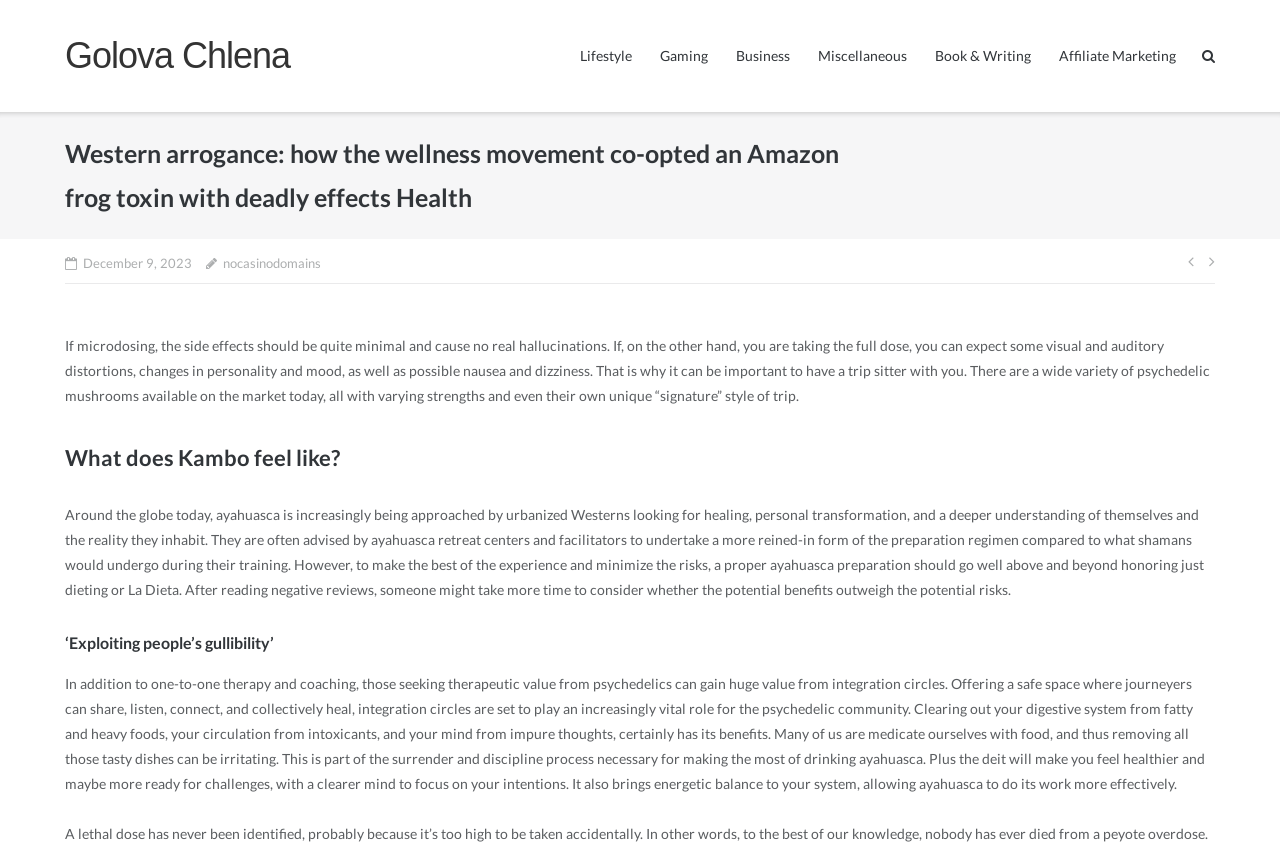Please indicate the bounding box coordinates for the clickable area to complete the following task: "Click on the 'Golova Chlena' link". The coordinates should be specified as four float numbers between 0 and 1, i.e., [left, top, right, bottom].

[0.051, 0.041, 0.227, 0.091]